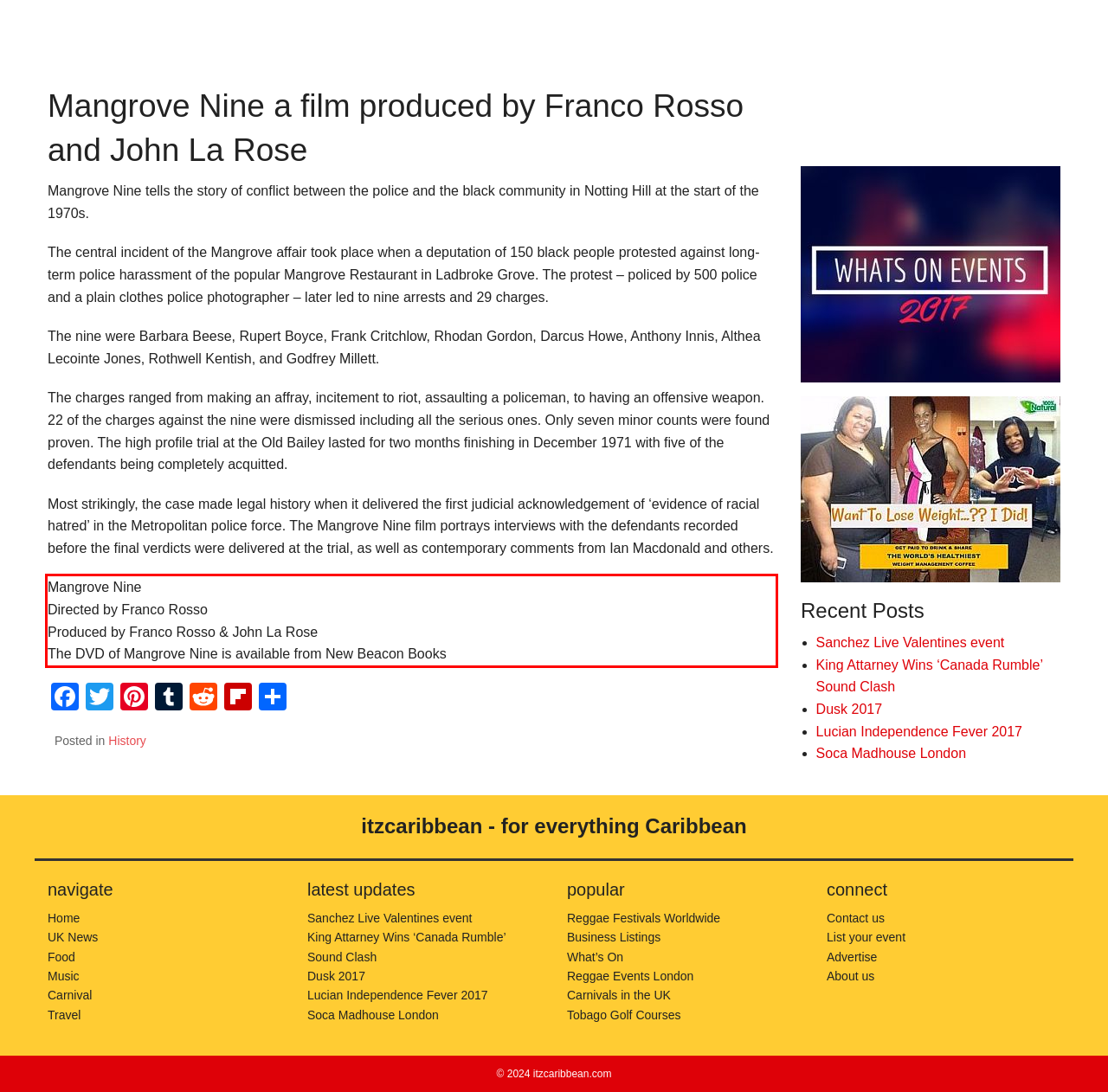Analyze the screenshot of a webpage where a red rectangle is bounding a UI element. Extract and generate the text content within this red bounding box.

Mangrove Nine Directed by Franco Rosso Produced by Franco Rosso & John La Rose The DVD of Mangrove Nine is available from New Beacon Books